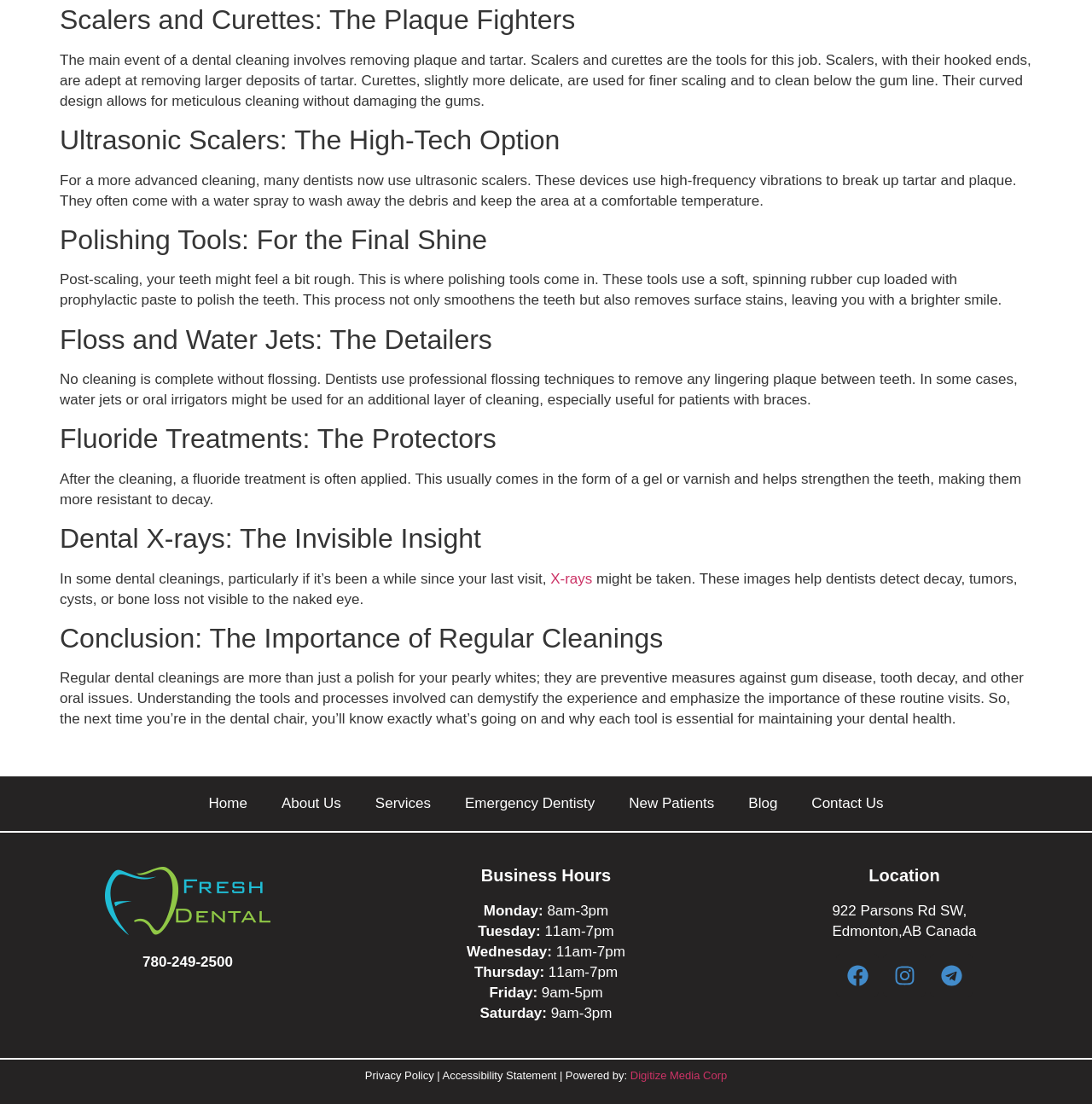Please locate the bounding box coordinates for the element that should be clicked to achieve the following instruction: "Read about 'Ultrasonic Scalers'". Ensure the coordinates are given as four float numbers between 0 and 1, i.e., [left, top, right, bottom].

[0.055, 0.112, 0.945, 0.142]